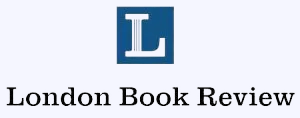Write a descriptive caption for the image, covering all notable aspects.

The image features the logo of the "London Book Review," prominently displaying a stylized letter "L" in a bold, blue square. Below the logo, the full name "London Book Review" is elegantly inscribed in a refined serif font. This design captures the essence of literary sophistication and professionalism, reflecting the publication's dedication to book reviews, discussions, and literary culture. Situated at the top of their webpage, this logo serves as both a visual anchor and a gateway to the wealth of literary insights provided by the publication.